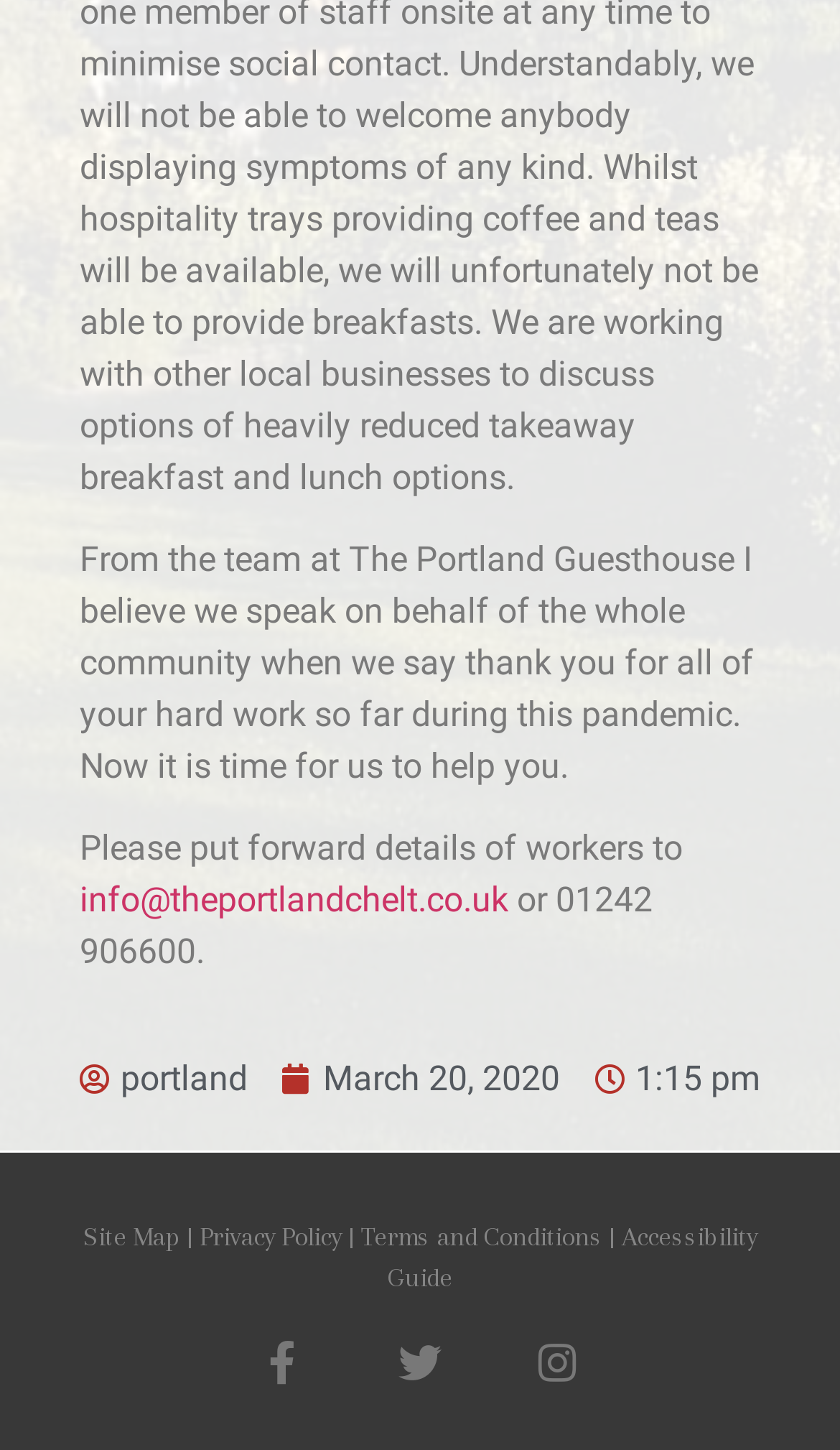Identify the bounding box coordinates of the clickable section necessary to follow the following instruction: "Contact the team via email". The coordinates should be presented as four float numbers from 0 to 1, i.e., [left, top, right, bottom].

[0.095, 0.607, 0.605, 0.635]